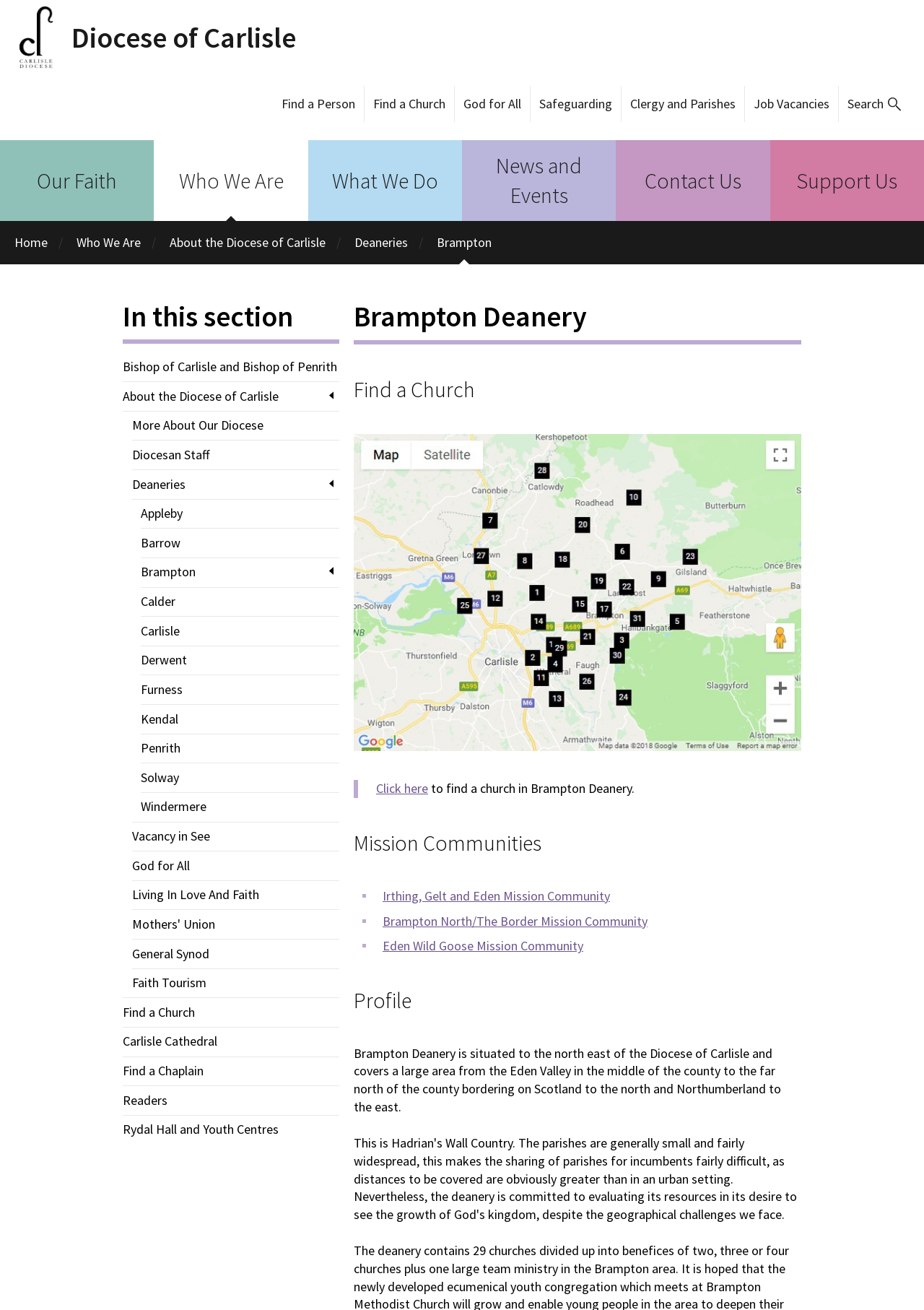Specify the bounding box coordinates of the element's region that should be clicked to achieve the following instruction: "Click on Find a Church". The bounding box coordinates consist of four float numbers between 0 and 1, in the format [left, top, right, bottom].

[0.395, 0.066, 0.491, 0.093]